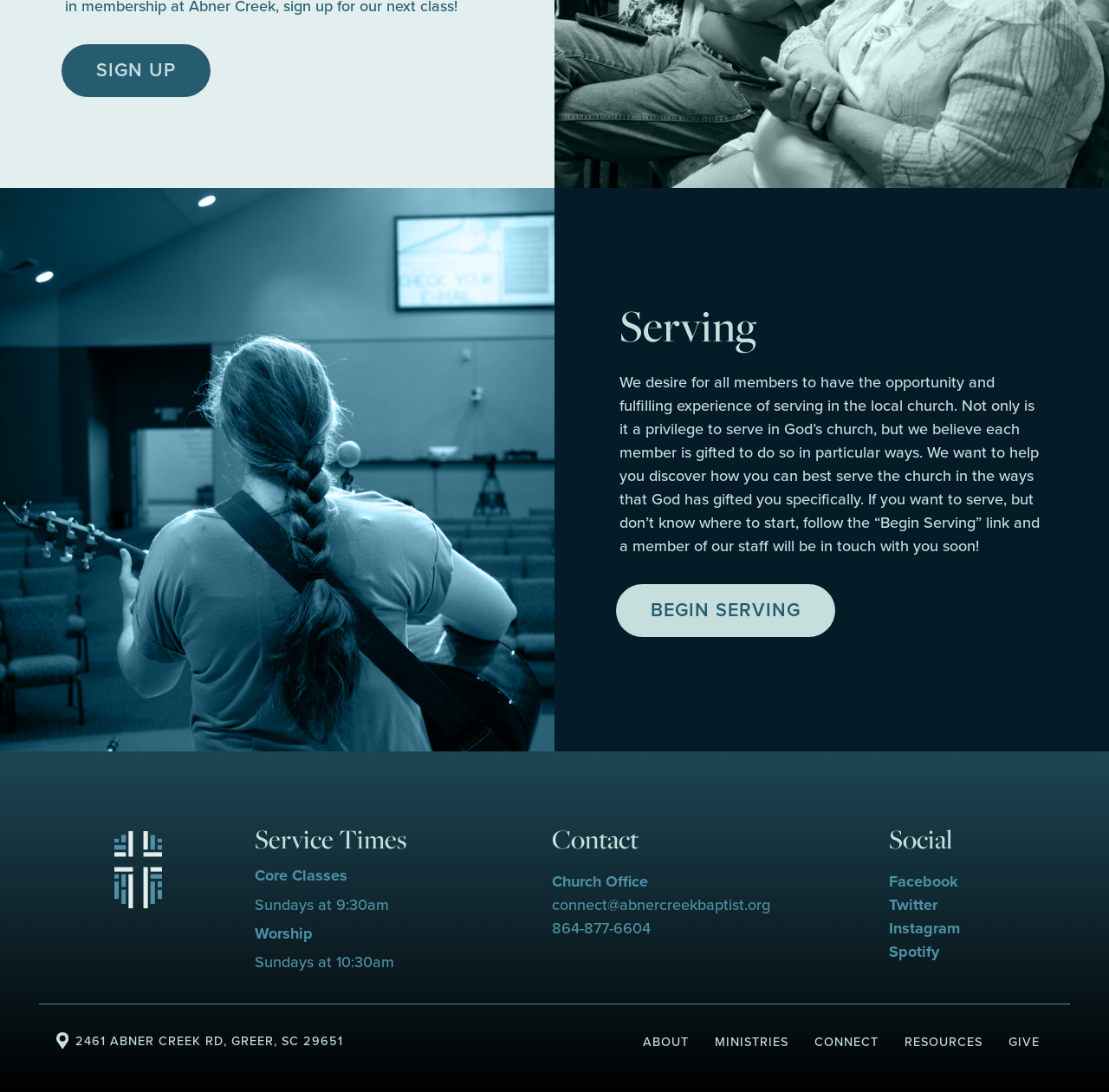Please locate the bounding box coordinates of the element that needs to be clicked to achieve the following instruction: "Contact the church office via email". The coordinates should be four float numbers between 0 and 1, i.e., [left, top, right, bottom].

[0.498, 0.819, 0.77, 0.84]